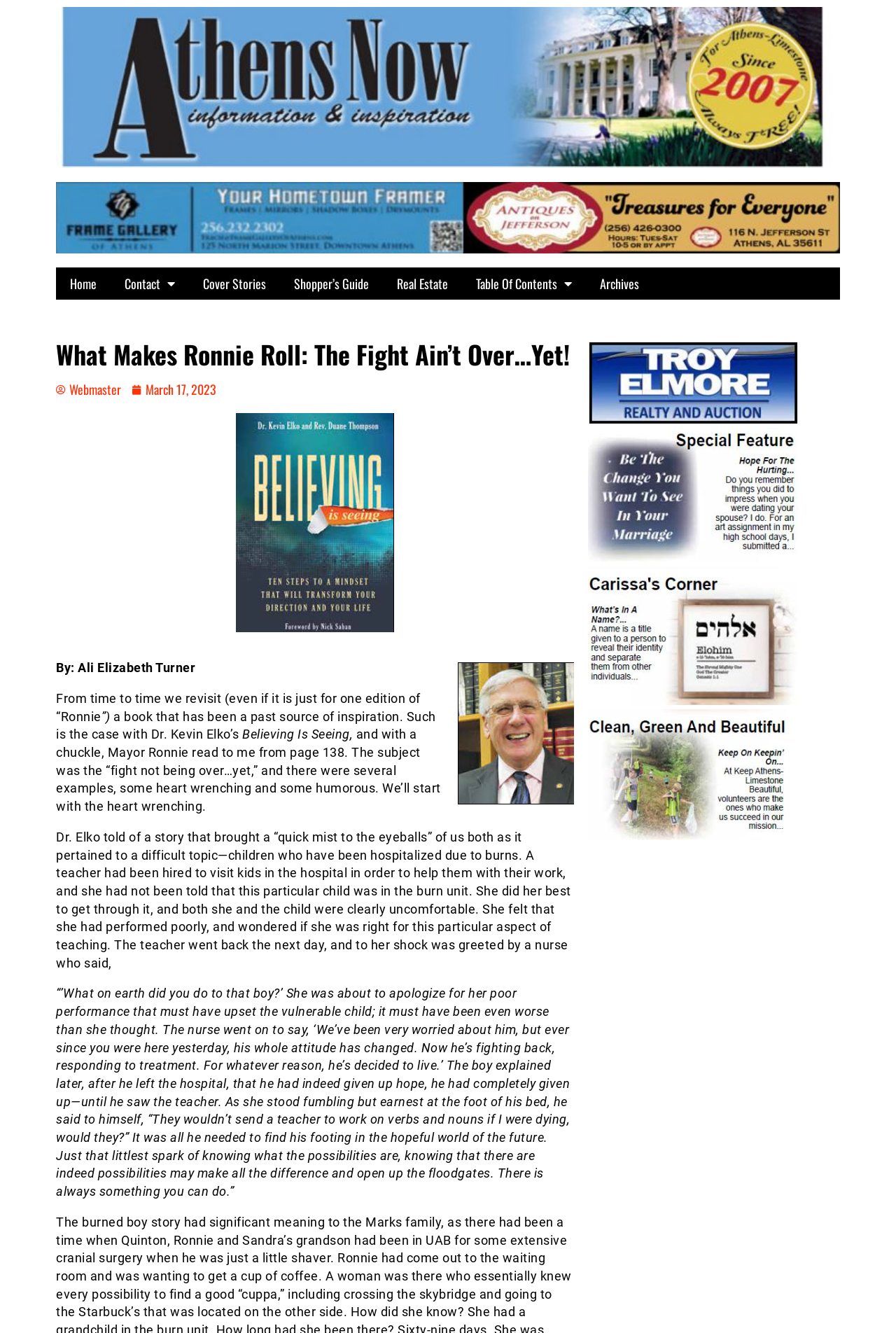Provide a short answer using a single word or phrase for the following question: 
What is the name of the author of the article?

Ali Elizabeth Turner